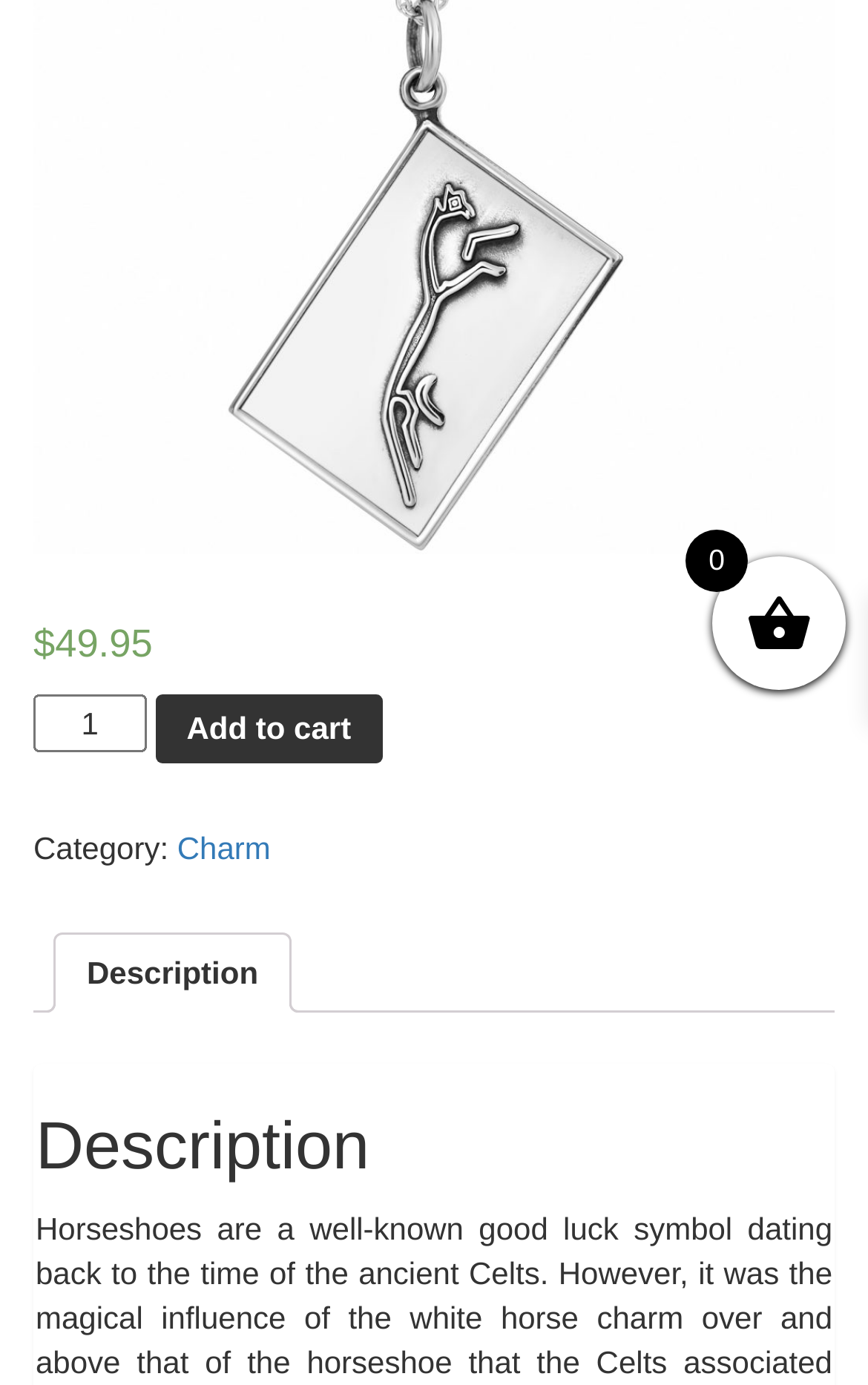Predict the bounding box coordinates for the UI element described as: "app reviews". The coordinates should be four float numbers between 0 and 1, presented as [left, top, right, bottom].

None